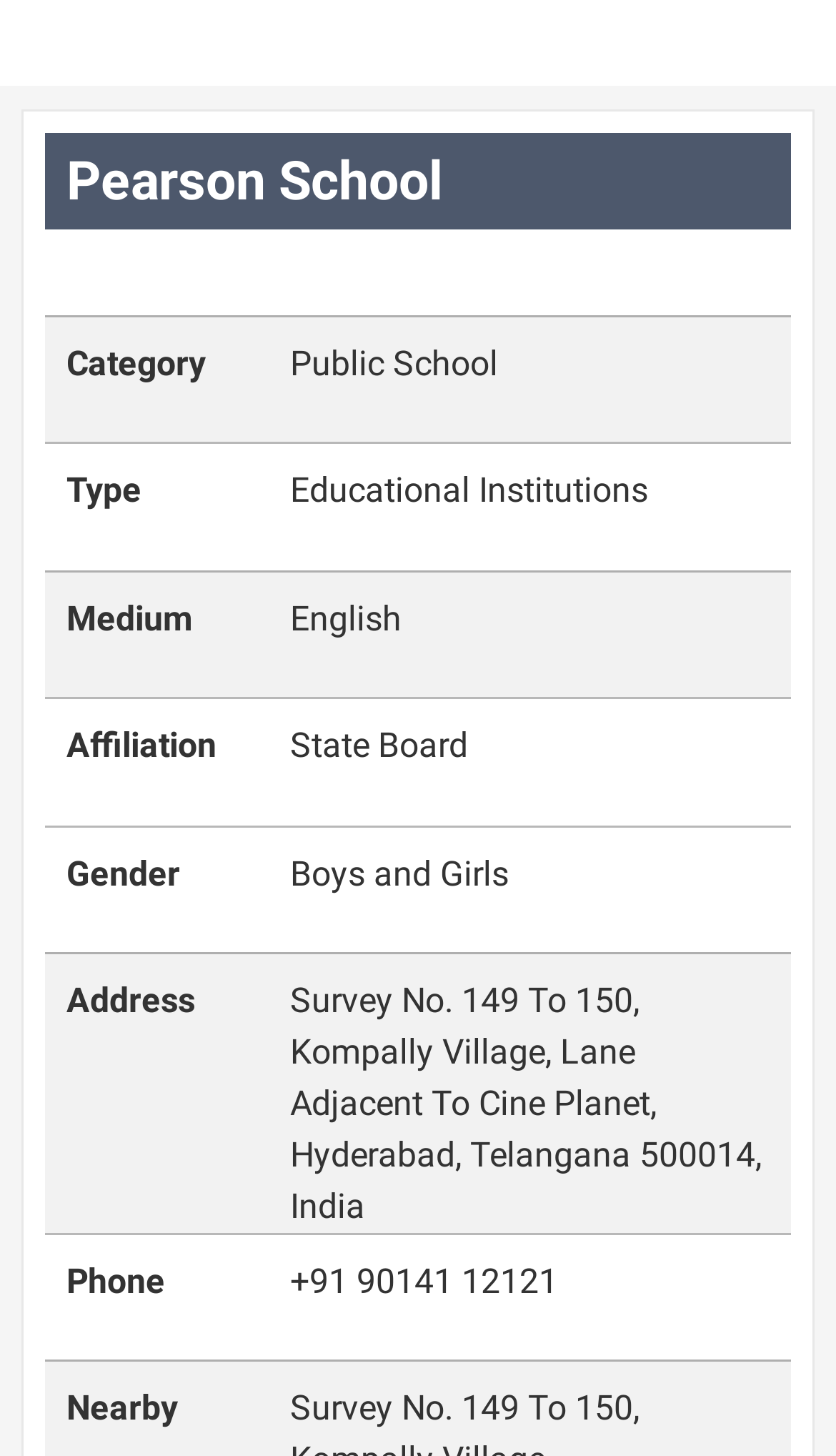What is the phone number of Pearson School?
Answer with a single word or phrase by referring to the visual content.

+91 90141 12121